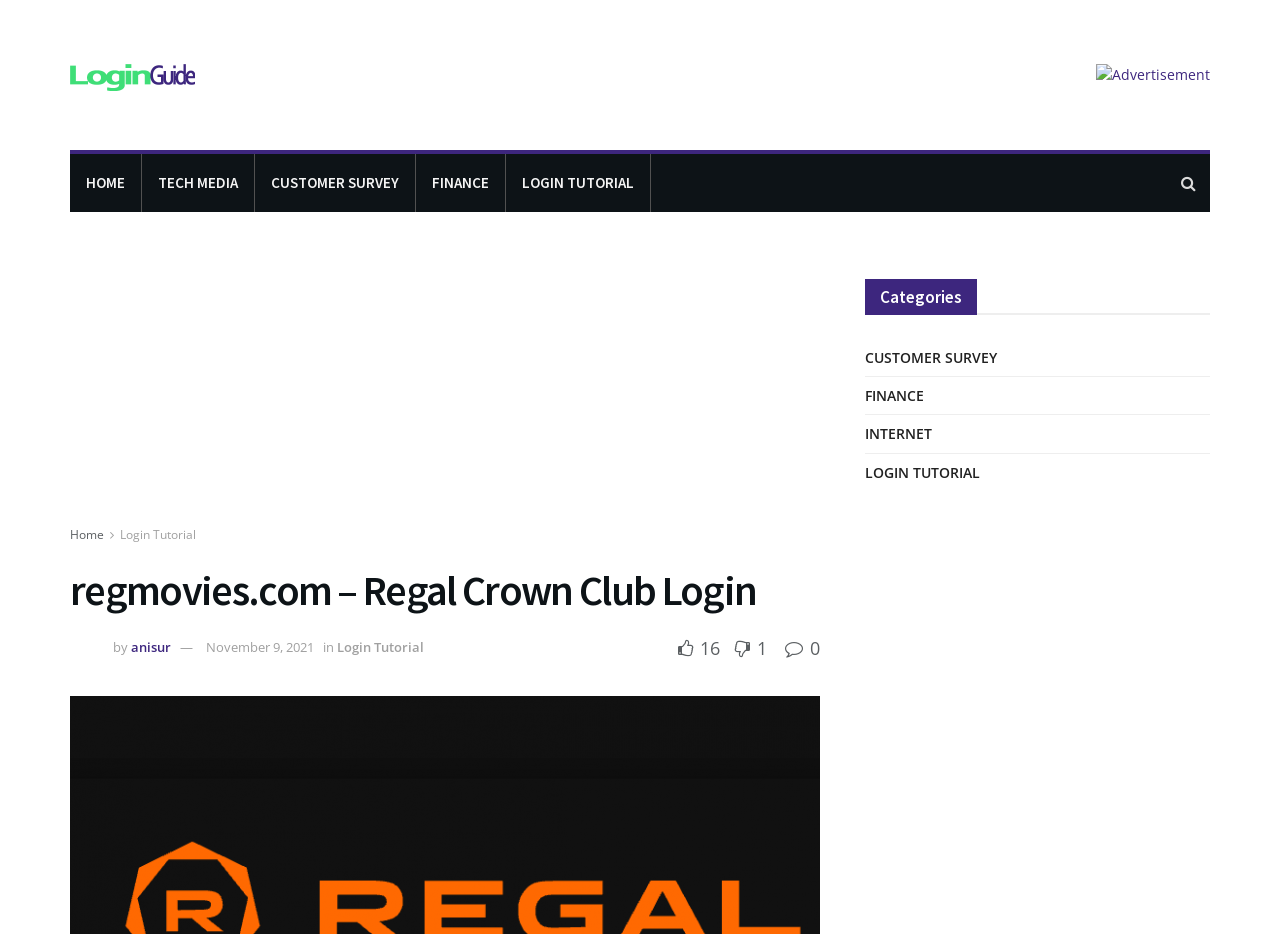How many categories are listed on this webpage?
Answer with a single word or phrase, using the screenshot for reference.

4